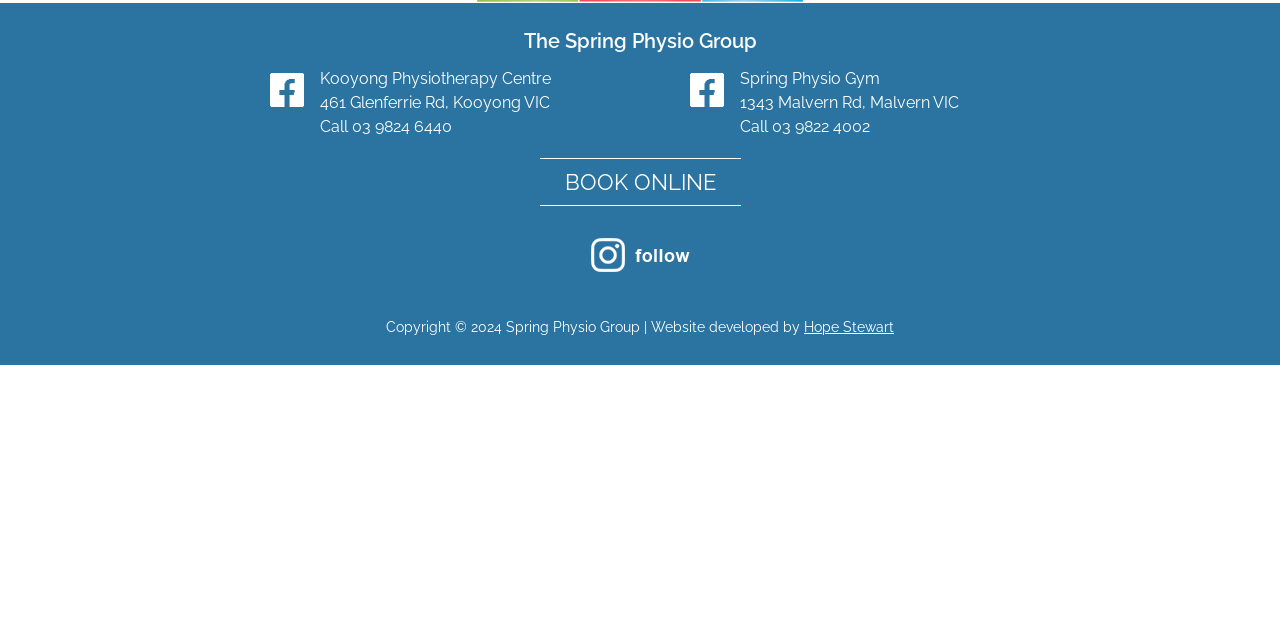Extract the bounding box coordinates for the UI element described as: "parent_node: Kooyong Physiotherapy Centre".

[0.211, 0.114, 0.238, 0.172]